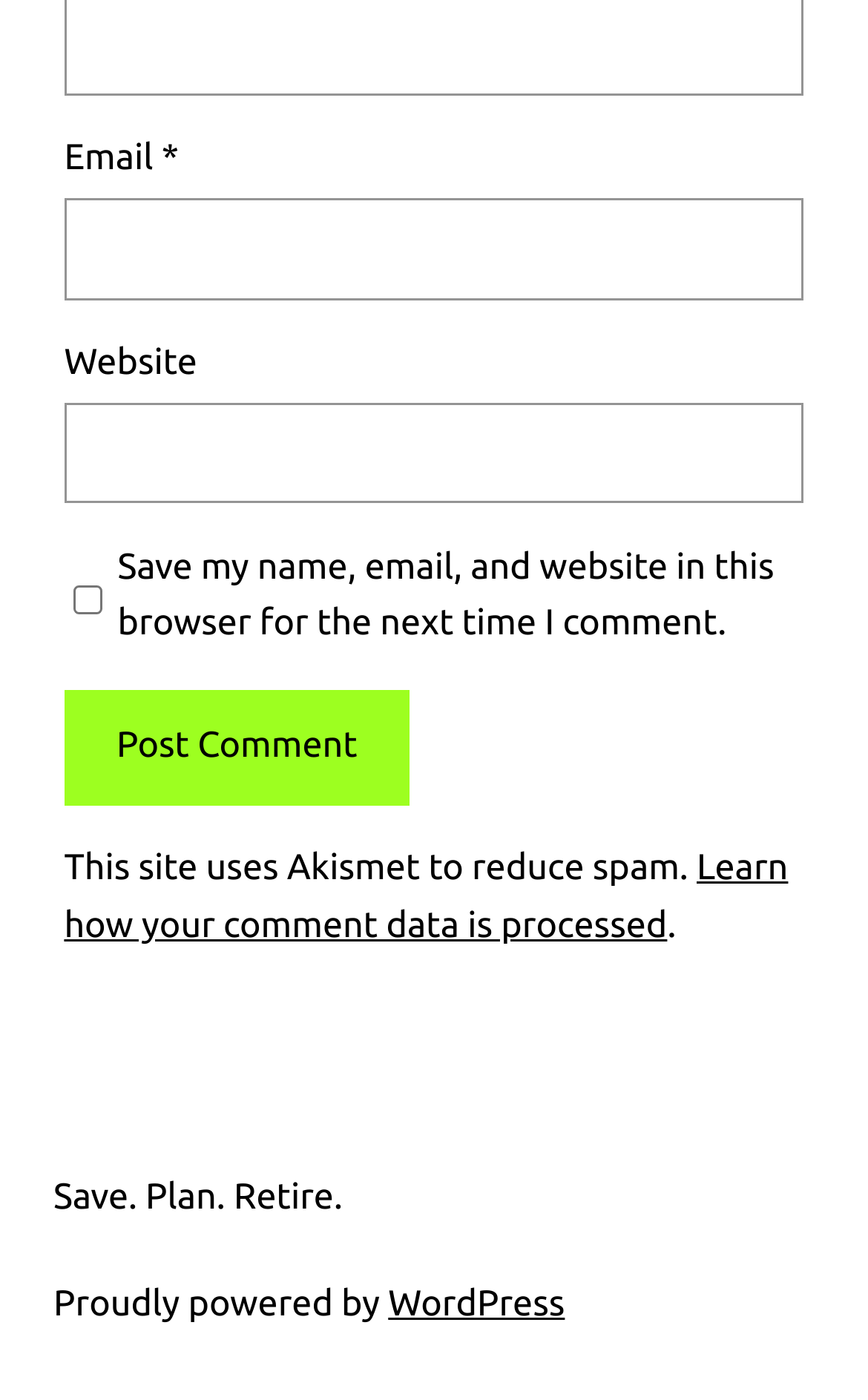Using details from the image, please answer the following question comprehensively:
What is the label of the first textbox?

The first textbox has a label 'Email *' which indicates that it is a required field for email input.